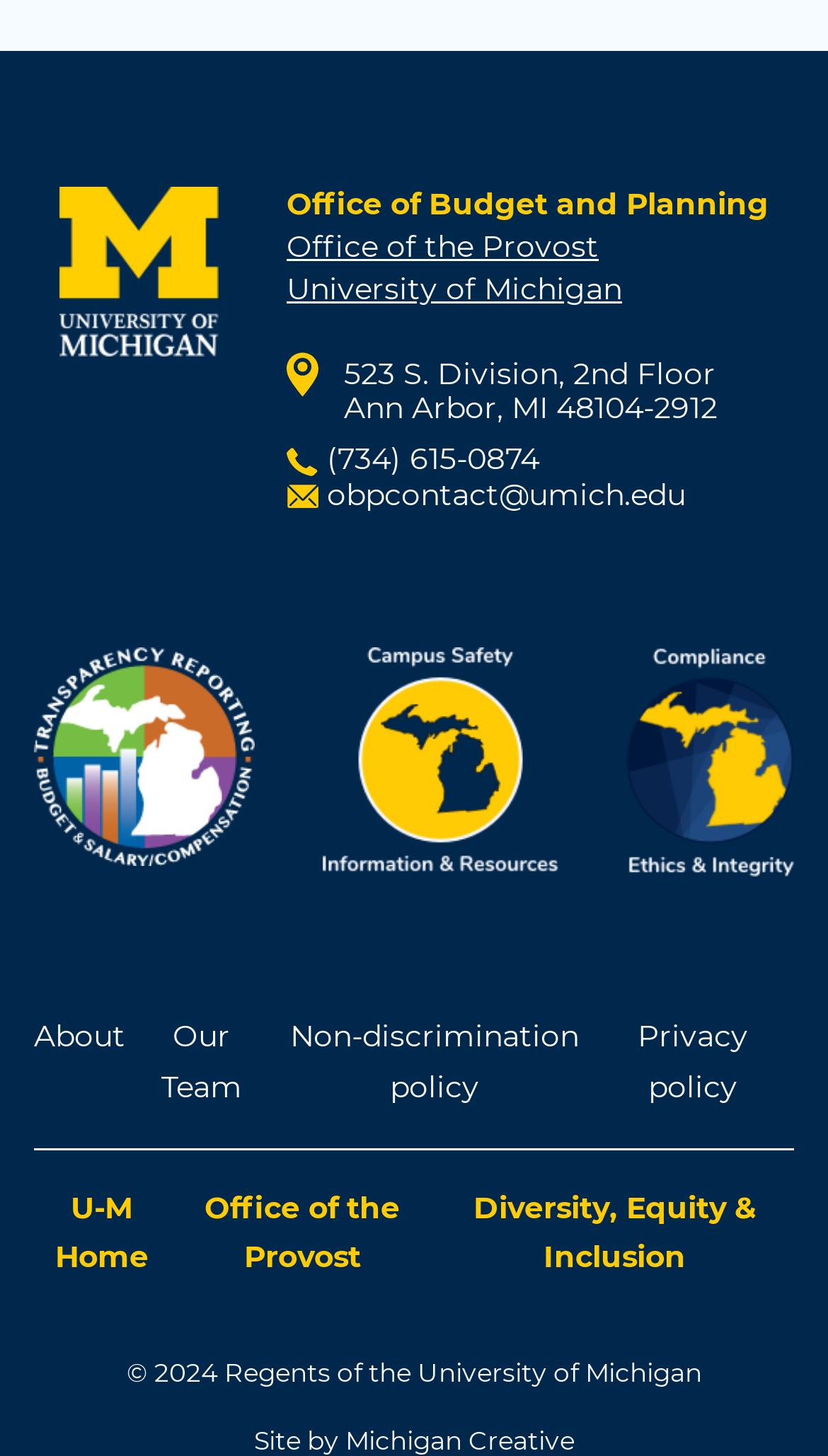Respond with a single word or short phrase to the following question: 
What is the copyright year of the University of Michigan?

2024